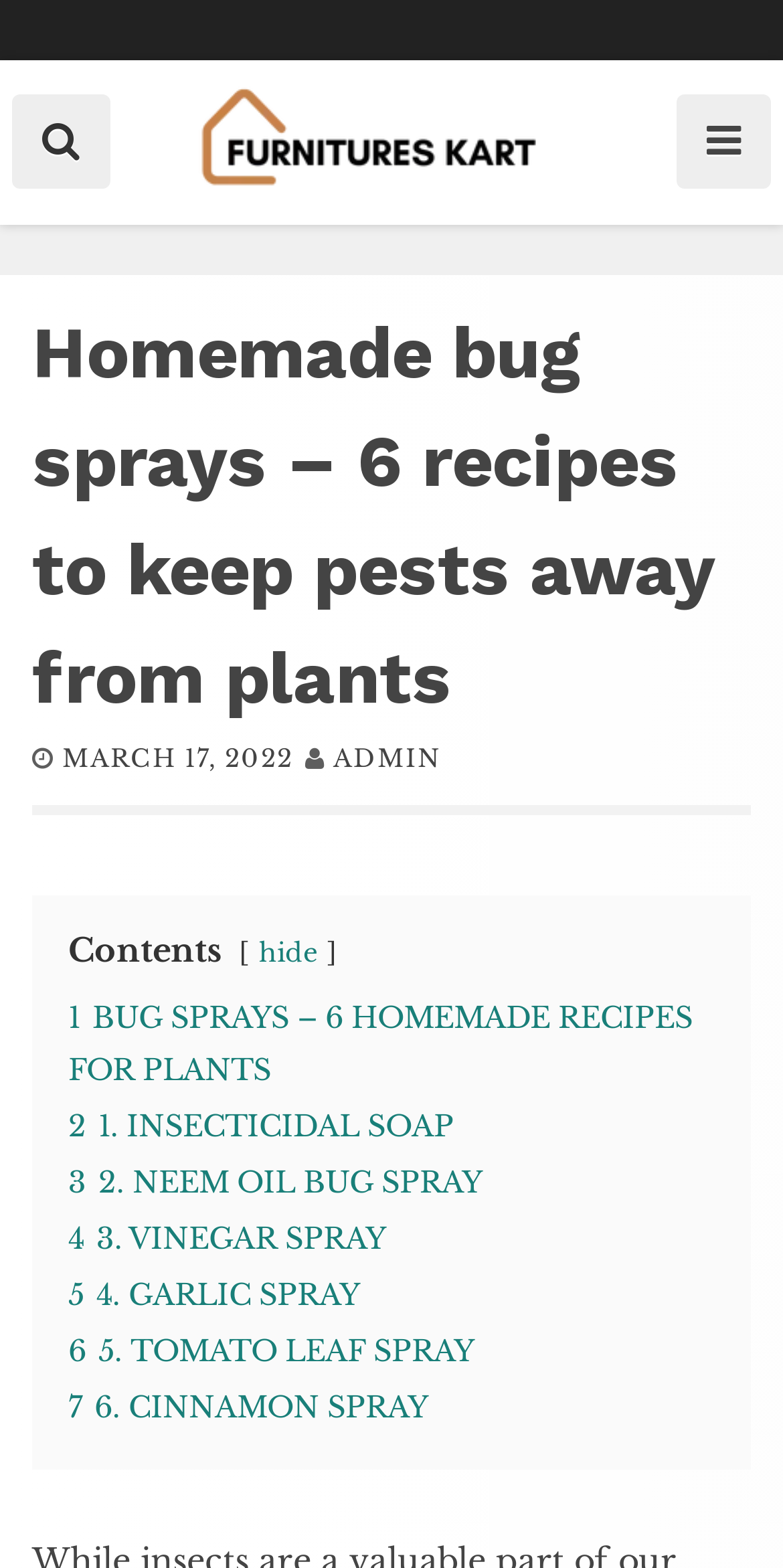Find the bounding box coordinates of the UI element according to this description: "6 5. TOMATO LEAF SPRAY".

[0.087, 0.851, 0.605, 0.874]